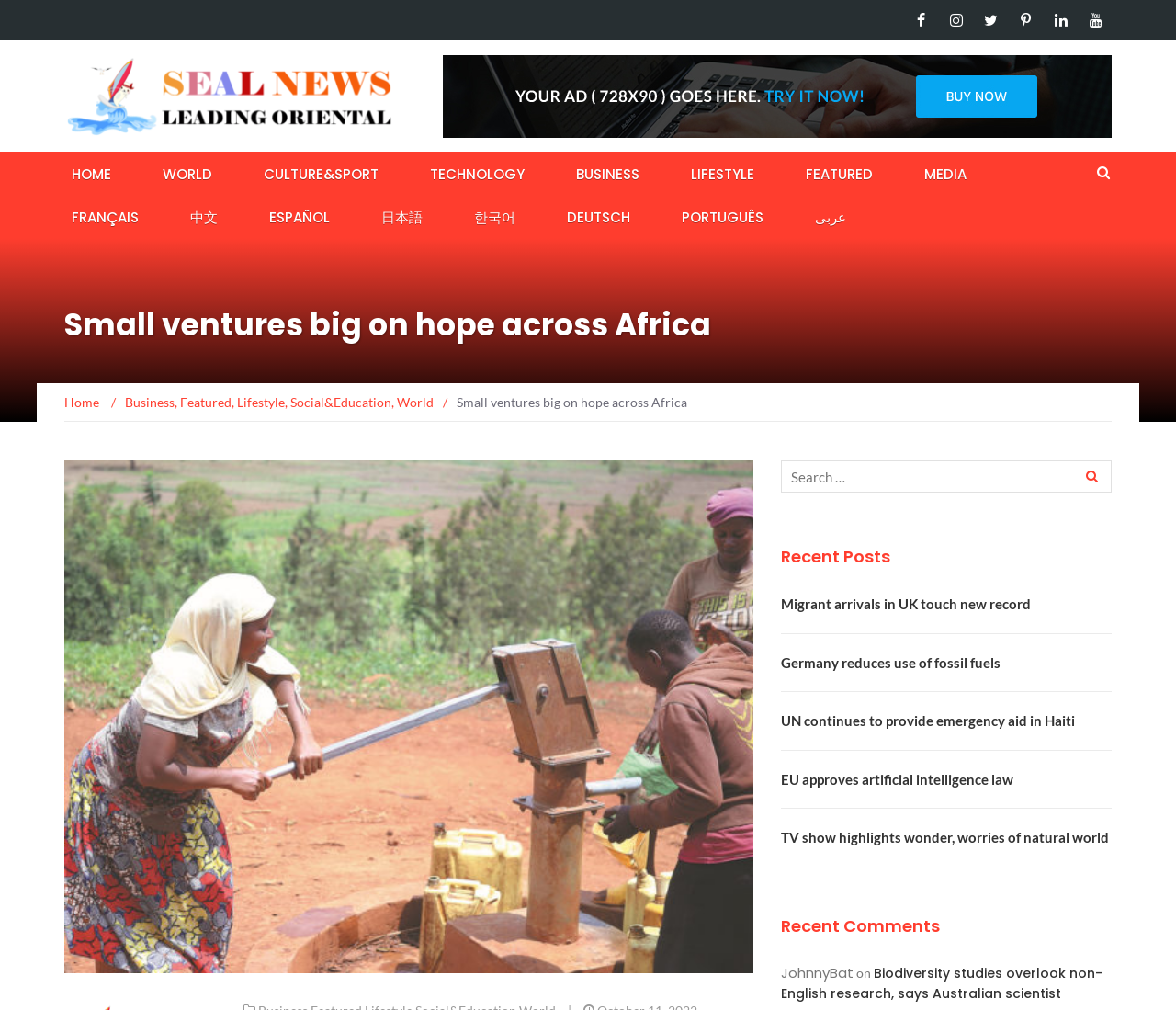Refer to the image and offer a detailed explanation in response to the question: What is the first social media link?

The first social media link is Facebook, which is indicated by the '' icon and has a bounding box coordinate of [0.77, 0.0, 0.797, 0.04].